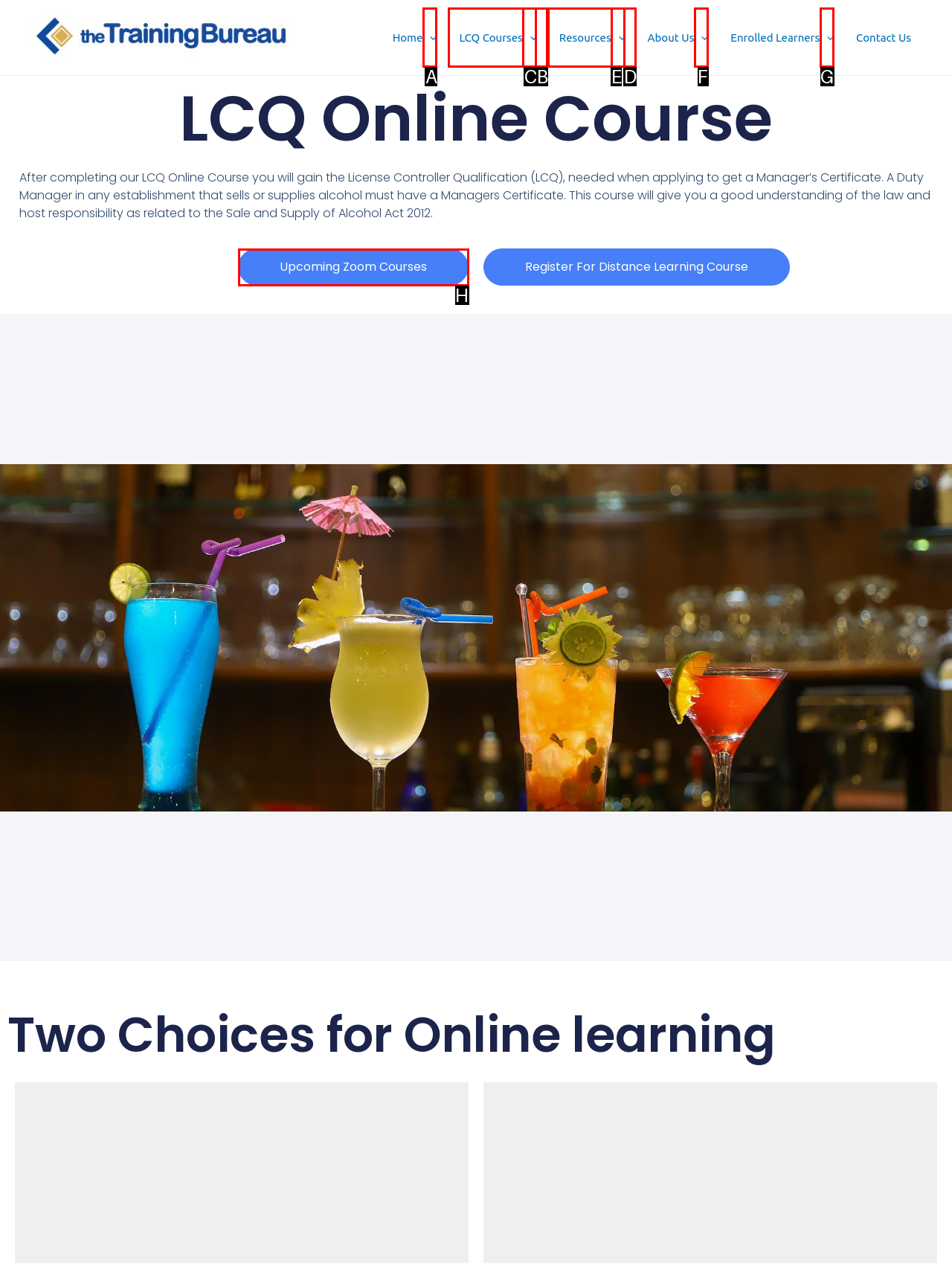Identify the appropriate lettered option to execute the following task: Toggle the Home menu
Respond with the letter of the selected choice.

A